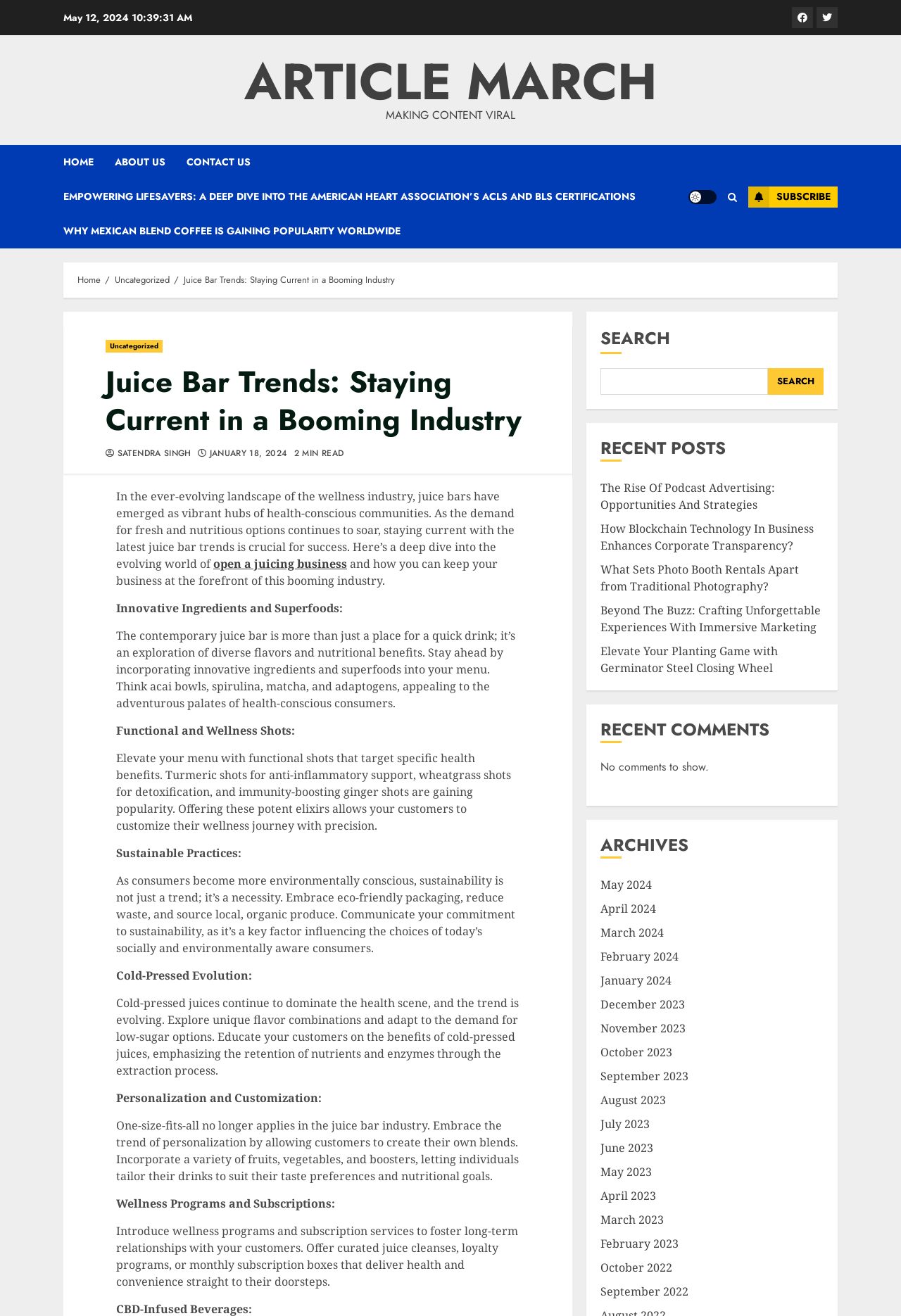Please find the bounding box coordinates of the element that needs to be clicked to perform the following instruction: "Click on the 'ARTICLE MARCH' link". The bounding box coordinates should be four float numbers between 0 and 1, represented as [left, top, right, bottom].

[0.271, 0.034, 0.729, 0.09]